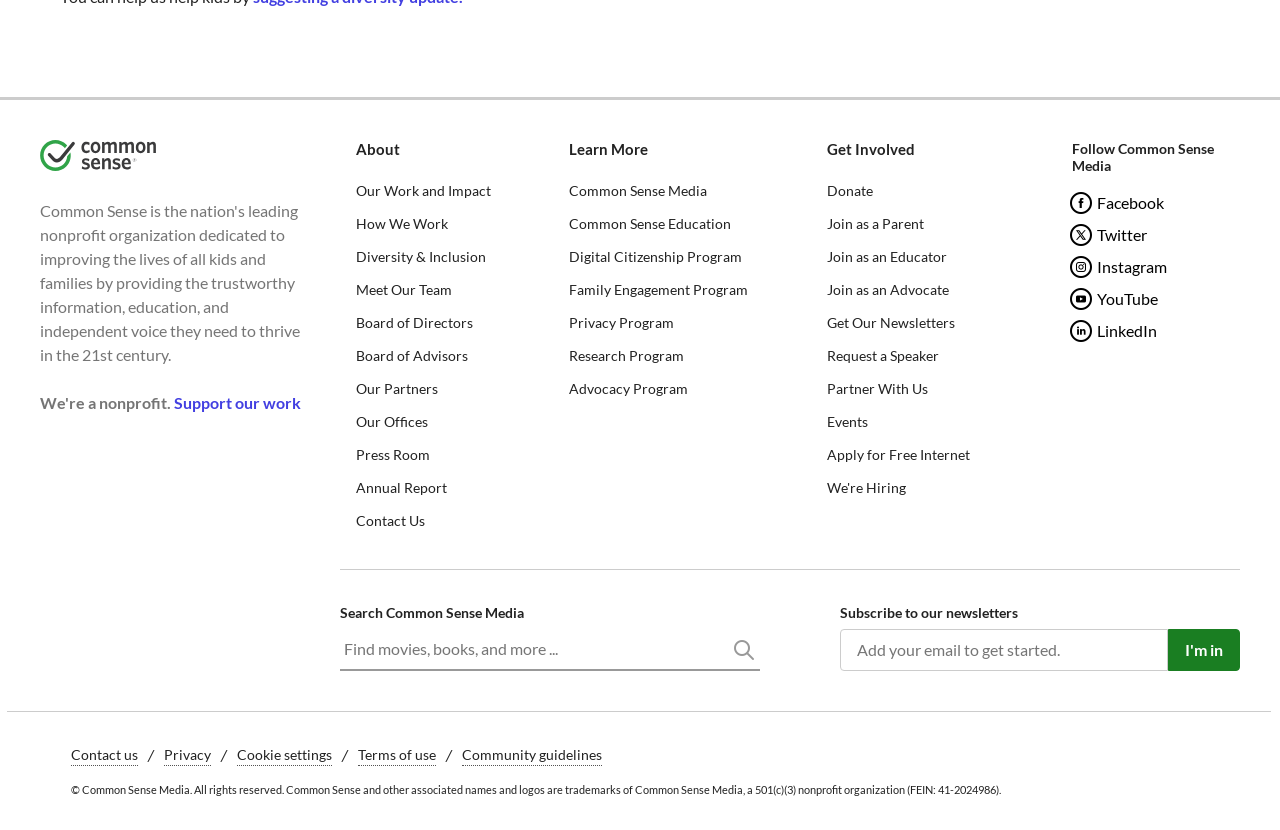Find the bounding box coordinates for the area you need to click to carry out the instruction: "Learn More". The coordinates should be four float numbers between 0 and 1, indicated as [left, top, right, bottom].

[0.445, 0.169, 0.627, 0.19]